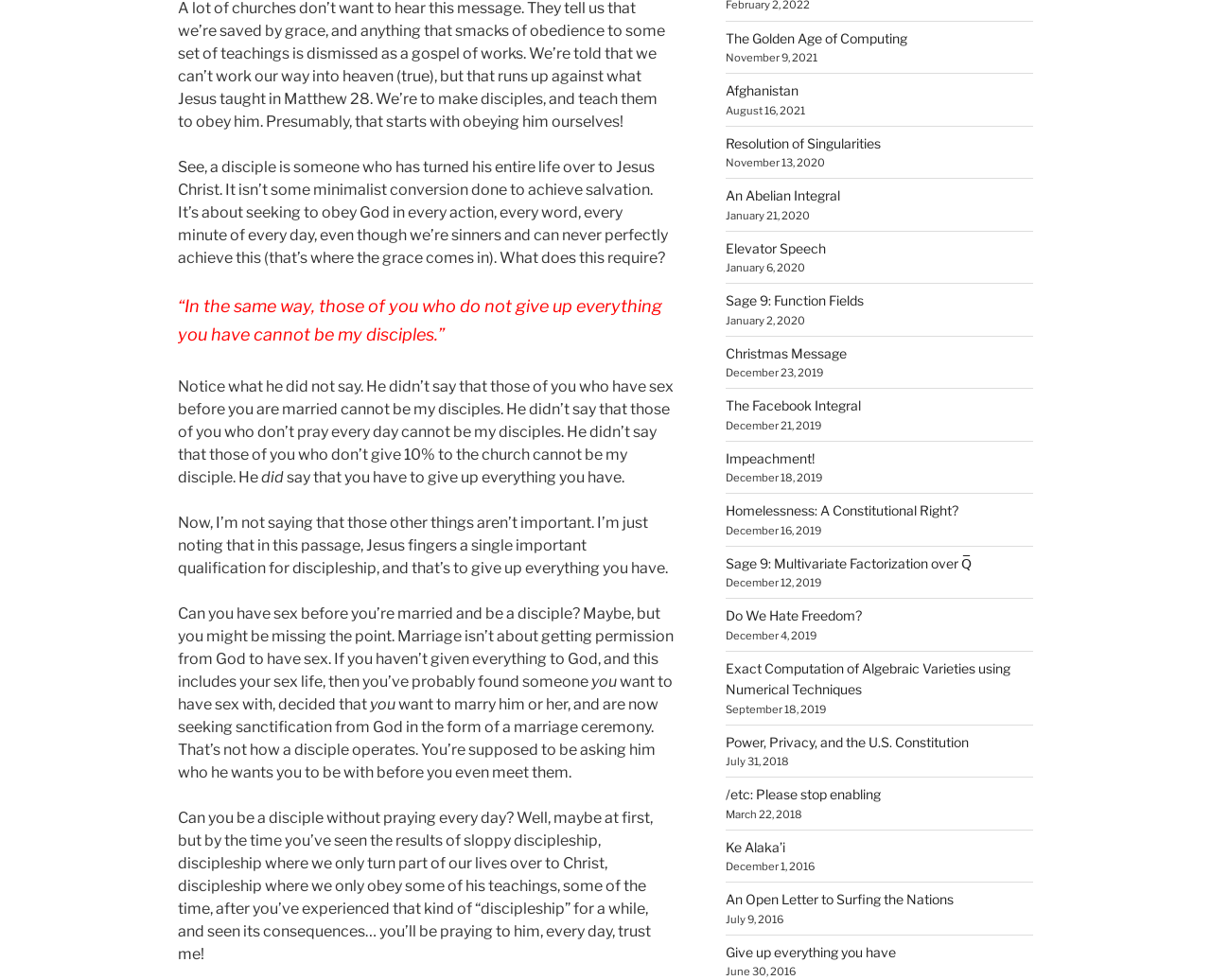Determine the bounding box for the UI element described here: "Ke Alaka’i".

[0.599, 0.856, 0.648, 0.873]